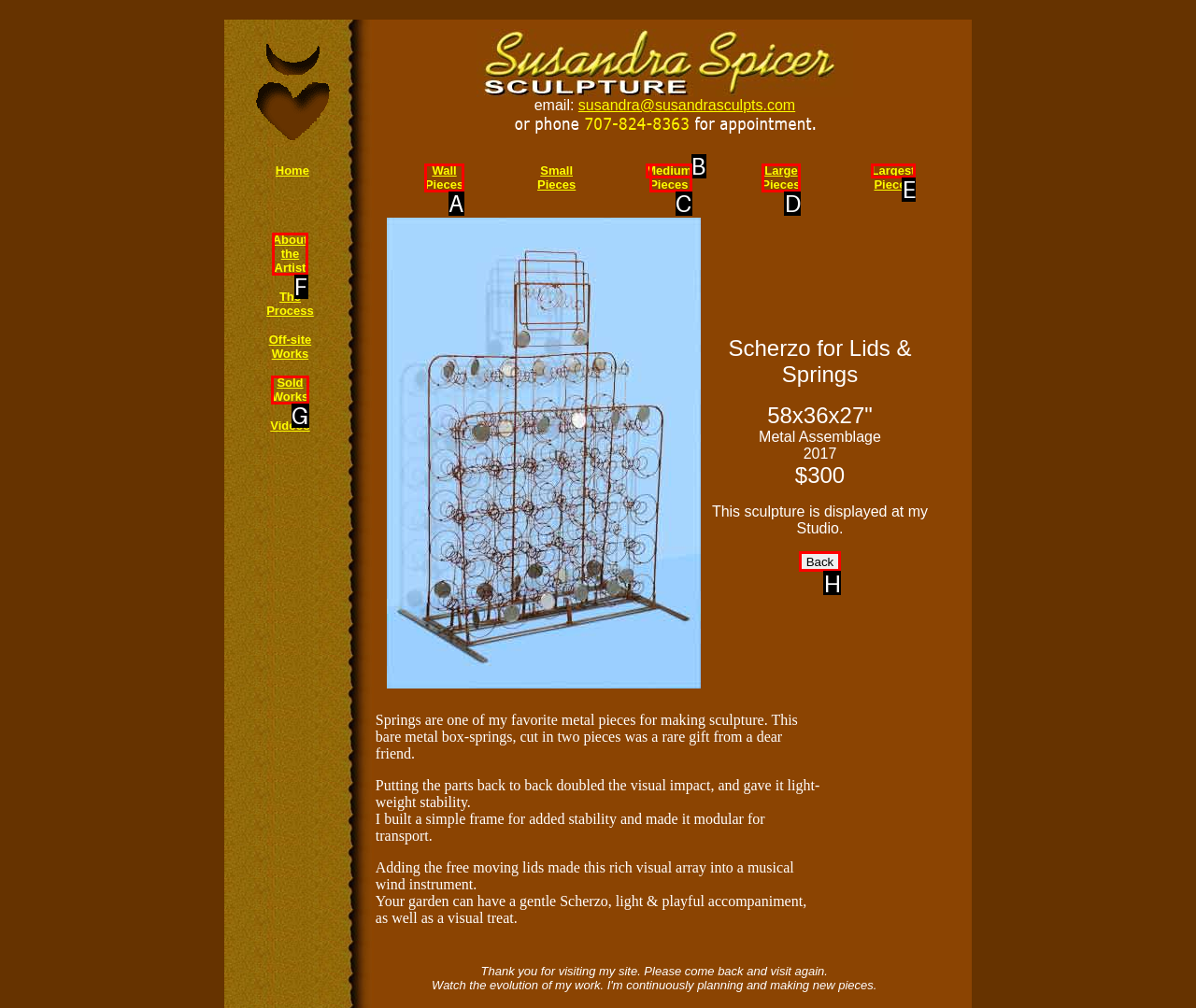For the task "Go back", which option's letter should you click? Answer with the letter only.

H